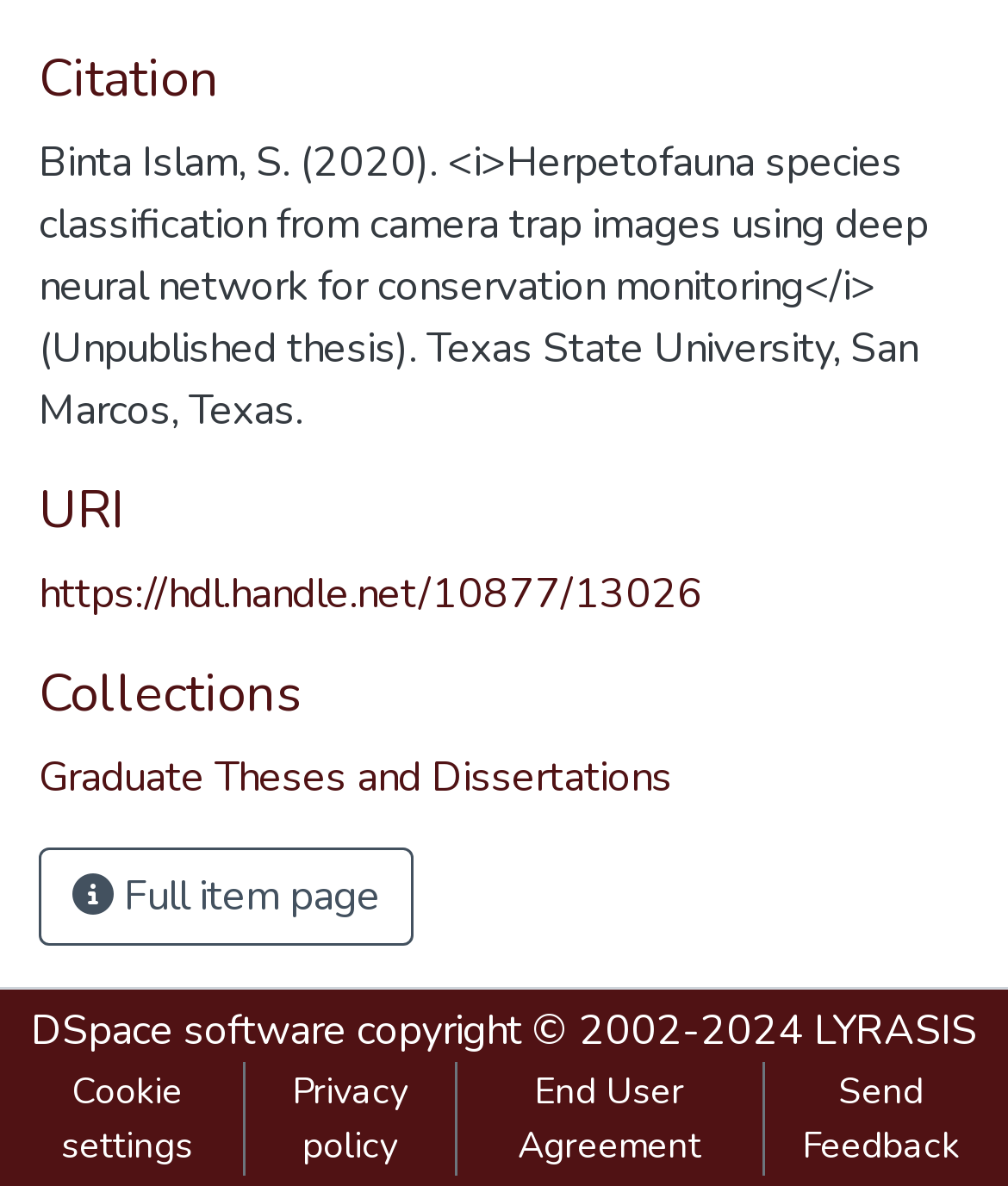Provide the bounding box coordinates for the UI element that is described by this text: "LYRASIS". The coordinates should be in the form of four float numbers between 0 and 1: [left, top, right, bottom].

[0.808, 0.845, 0.969, 0.893]